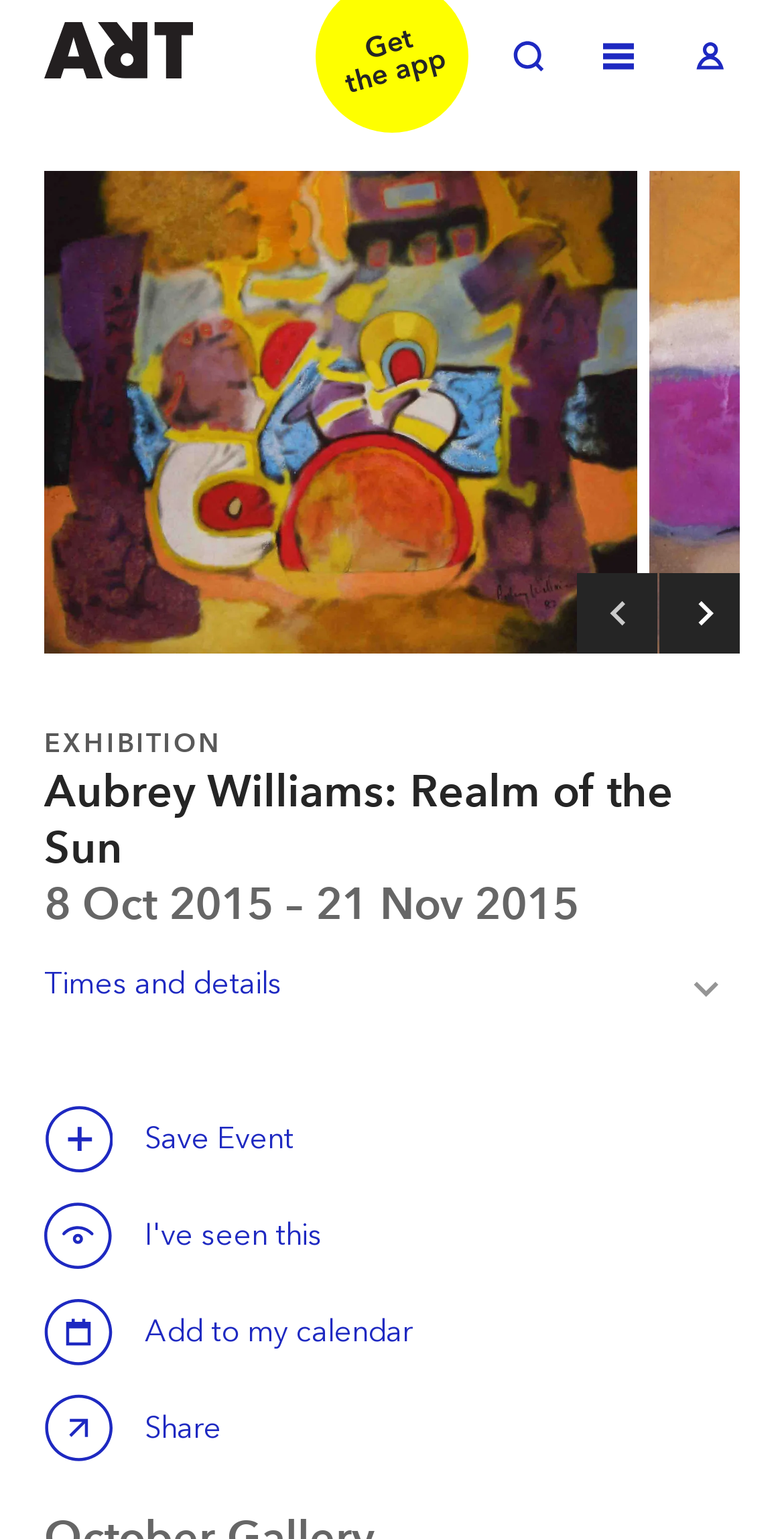Please identify the primary heading of the webpage and give its text content.

Aubrey Williams: Realm of the Sun